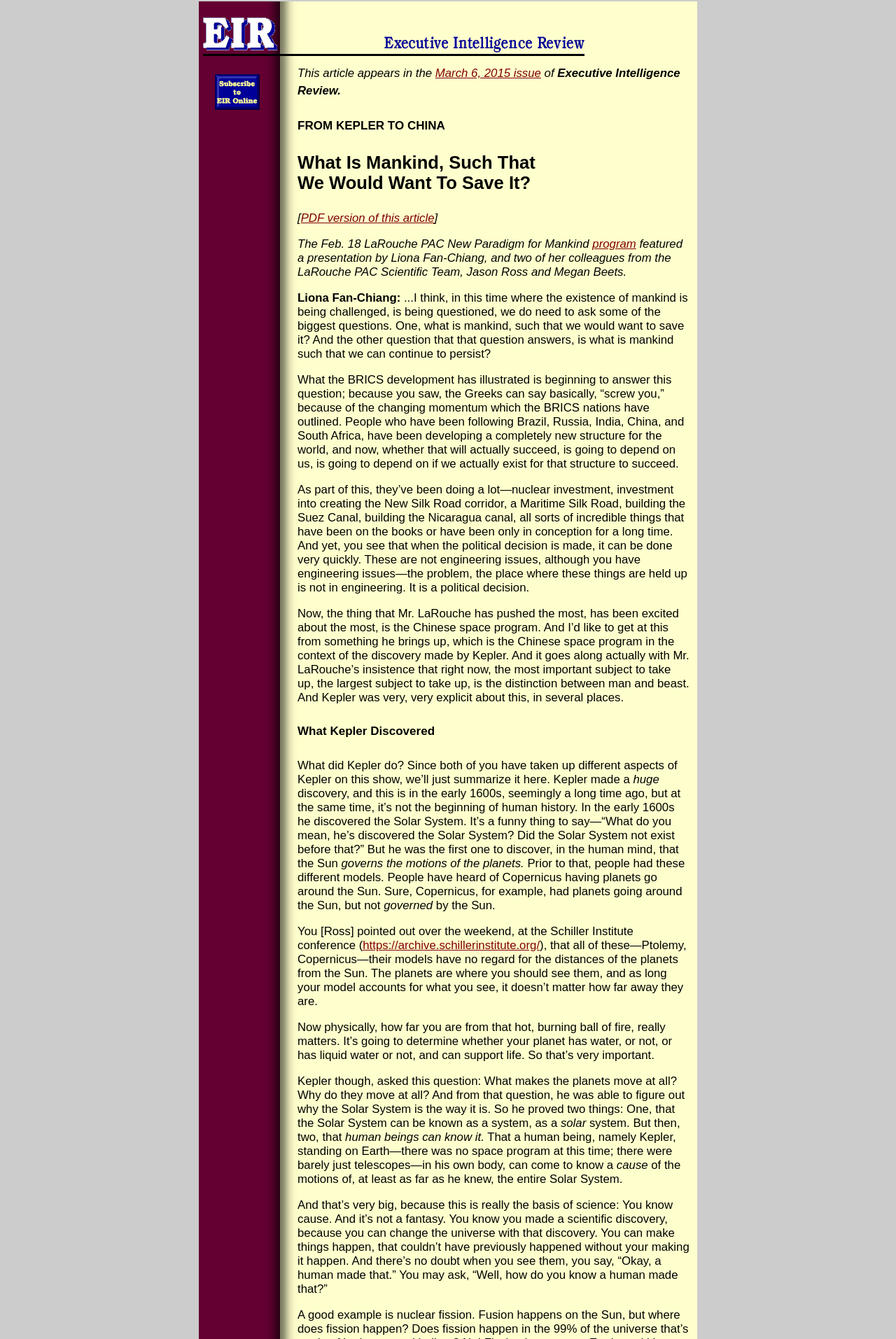Describe every aspect of the webpage comprehensively.

The webpage appears to be an article or blog post discussing the concept of humanity and its significance, with a focus on the ideas of Johannes Kepler and his contributions to science. 

At the top of the page, there is a navigation bar with links to "Back to home page" and "Subscribe to EIR Online", accompanied by a small image. Below this, there is a brief description of the article, indicating that it appears in the March 6, 2015 issue of Executive Intelligence Review. 

The main content of the page is divided into sections, with headings such as "FROM KEPLER TO CHINA" and "What Kepler Discovered". The text is dense and philosophical, discussing the nature of humanity and its relationship to the universe. There are quotes and references to Kepler's work, including his discovery of the Solar System and his understanding of the motions of the planets. 

Throughout the page, there are no images aside from the small icon accompanying the "Subscribe to EIR Online" link. The text is the primary focus, with no apparent breaks or separators. The overall layout is clean and easy to follow, with clear headings and concise paragraphs.